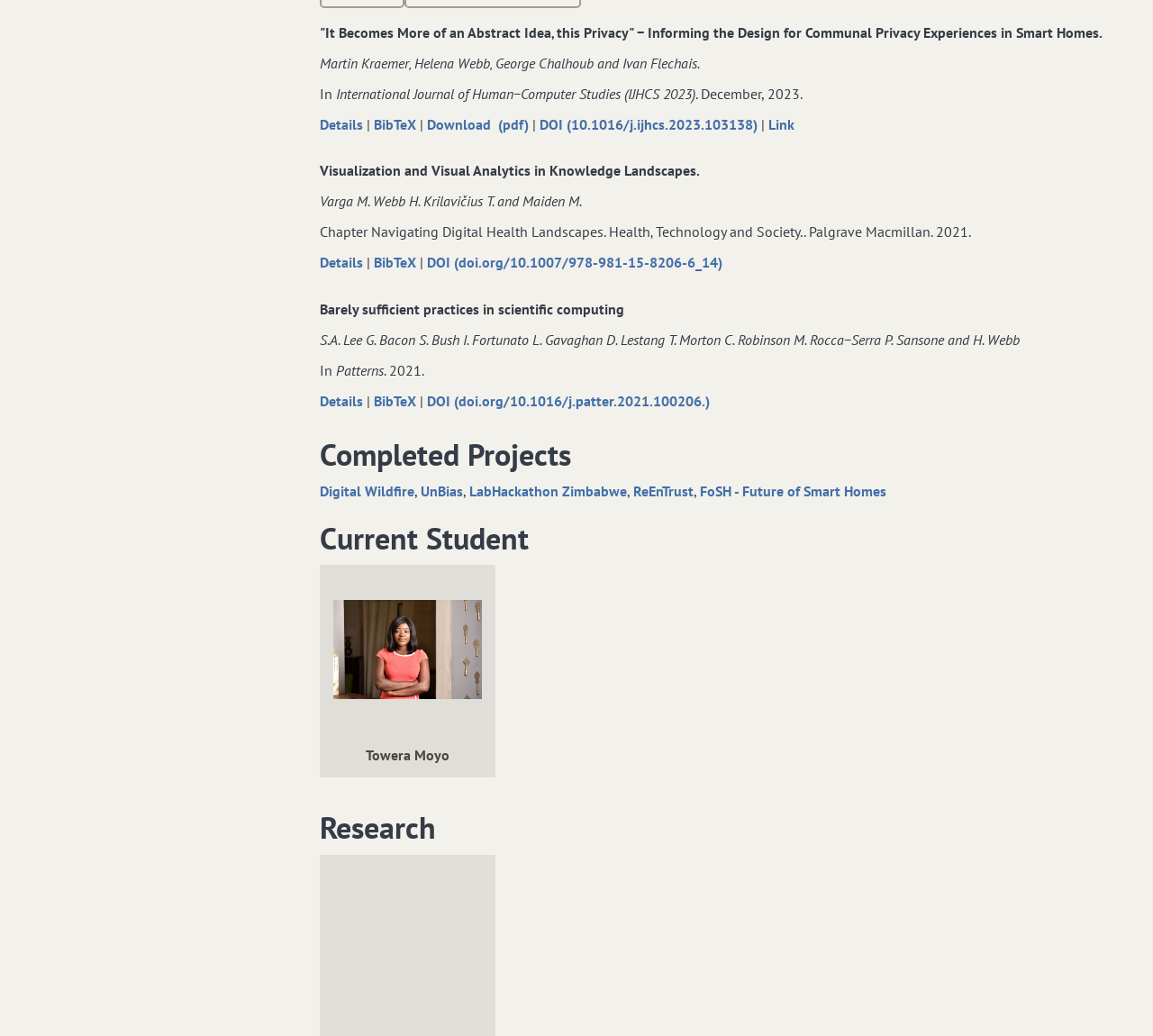Locate the coordinates of the bounding box for the clickable region that fulfills this instruction: "View details about 'It Becomes More of an Abstract Idea‚ this Privacy'".

[0.277, 0.111, 0.318, 0.128]